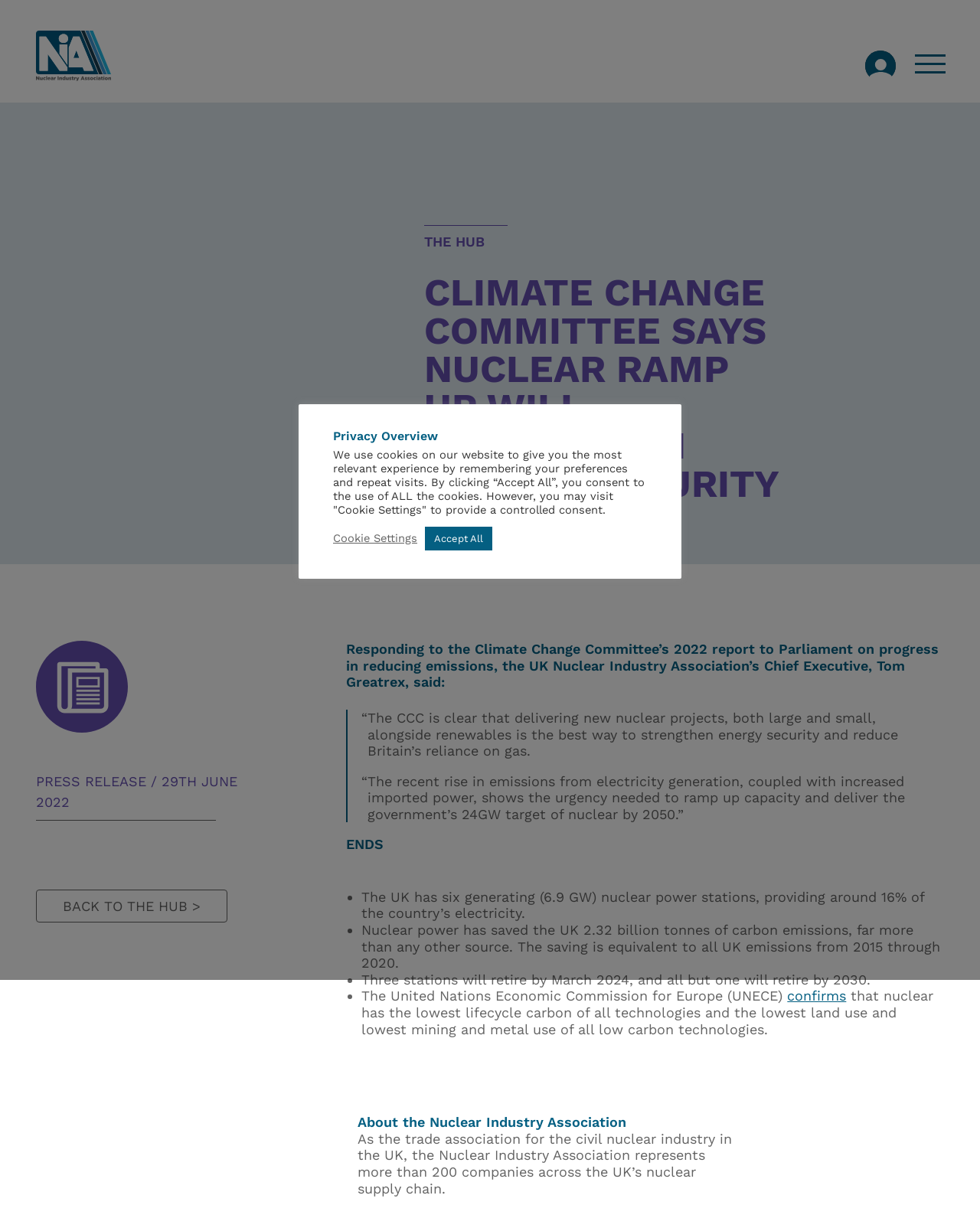What is the main heading displayed on the webpage? Please provide the text.

CLIMATE CHANGE COMMITTEE SAYS NUCLEAR RAMP UP WILL STRENGTHEN ENERGY SECURITY